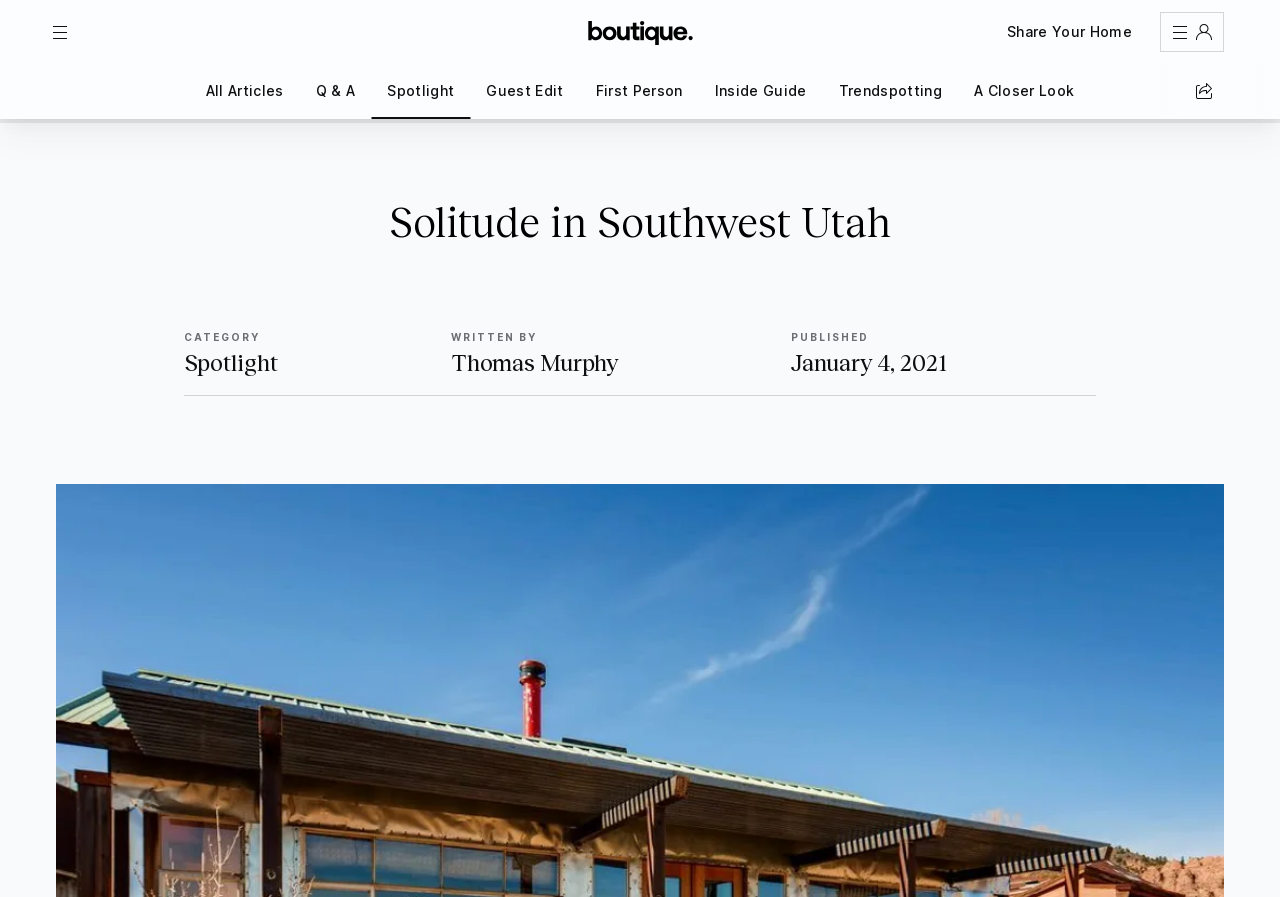Please answer the following question using a single word or phrase: 
What is the date of publication of the article 'Solitude in Southwest Utah'?

January 4, 2021